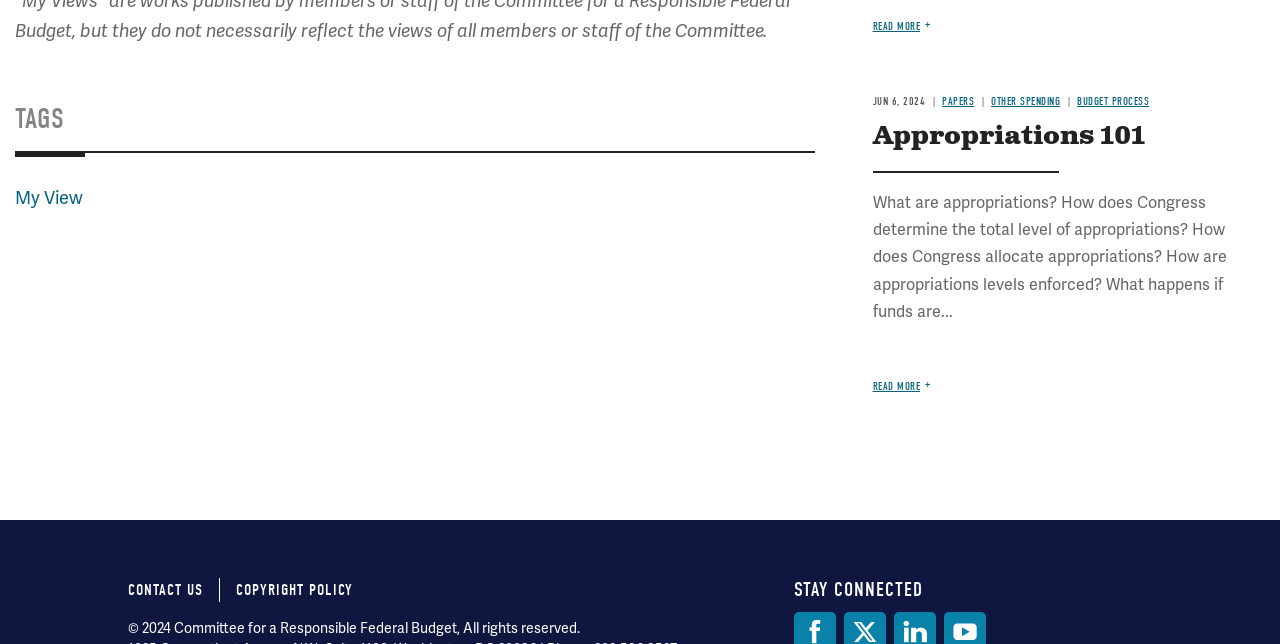Determine the bounding box coordinates of the clickable element to complete this instruction: "Click on 'My View'". Provide the coordinates in the format of four float numbers between 0 and 1, [left, top, right, bottom].

[0.012, 0.289, 0.065, 0.325]